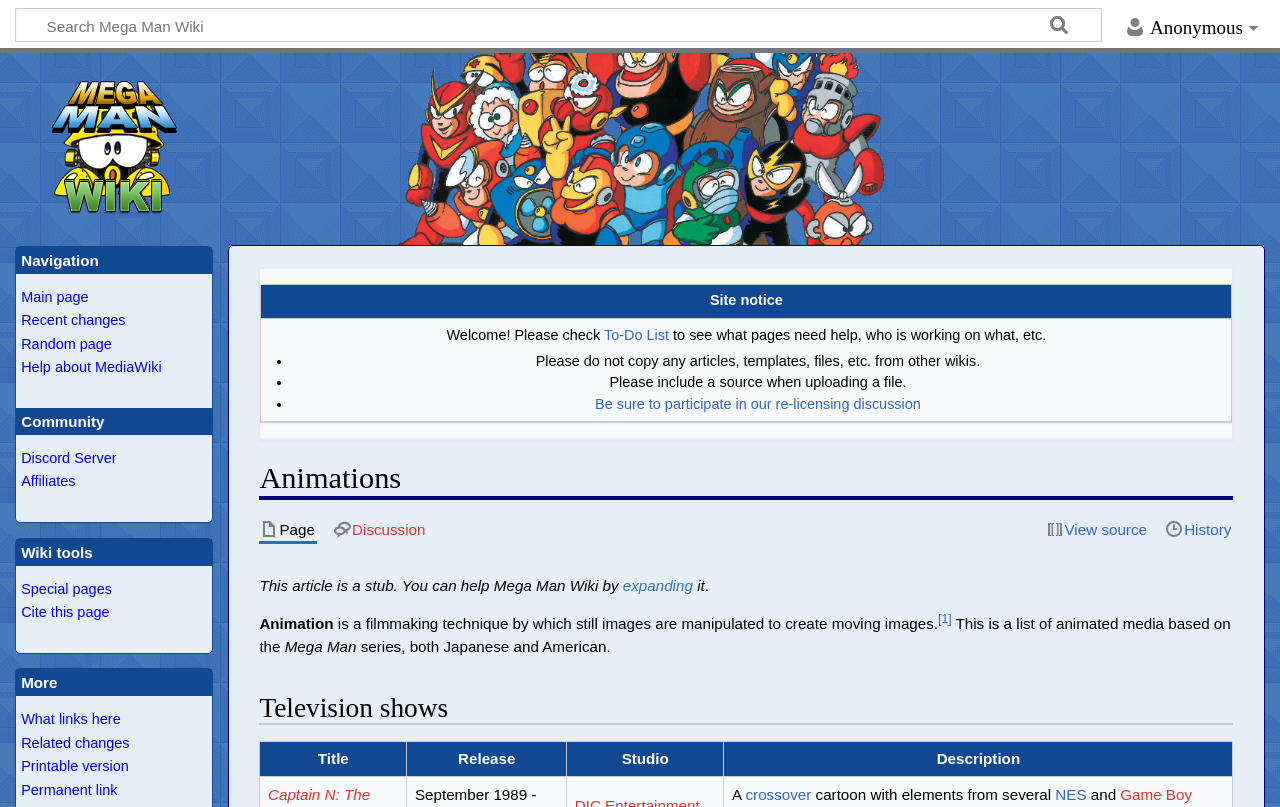Locate the bounding box coordinates of the area where you should click to accomplish the instruction: "Search for something".

[0.013, 0.011, 0.86, 0.05]